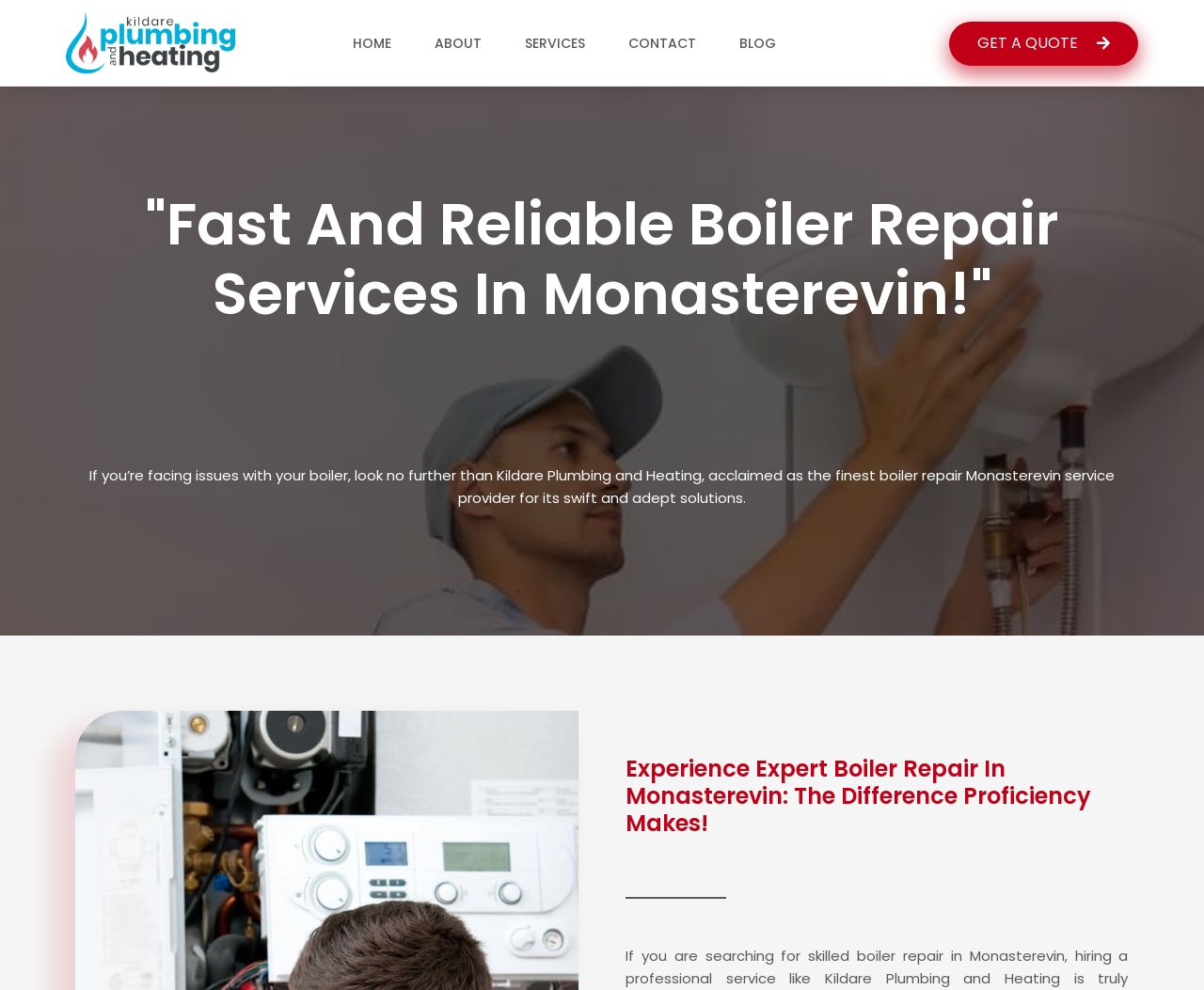What is the purpose of the 'GET A QUOTE' button?
Look at the image and provide a short answer using one word or a phrase.

To get a quote for boiler repair